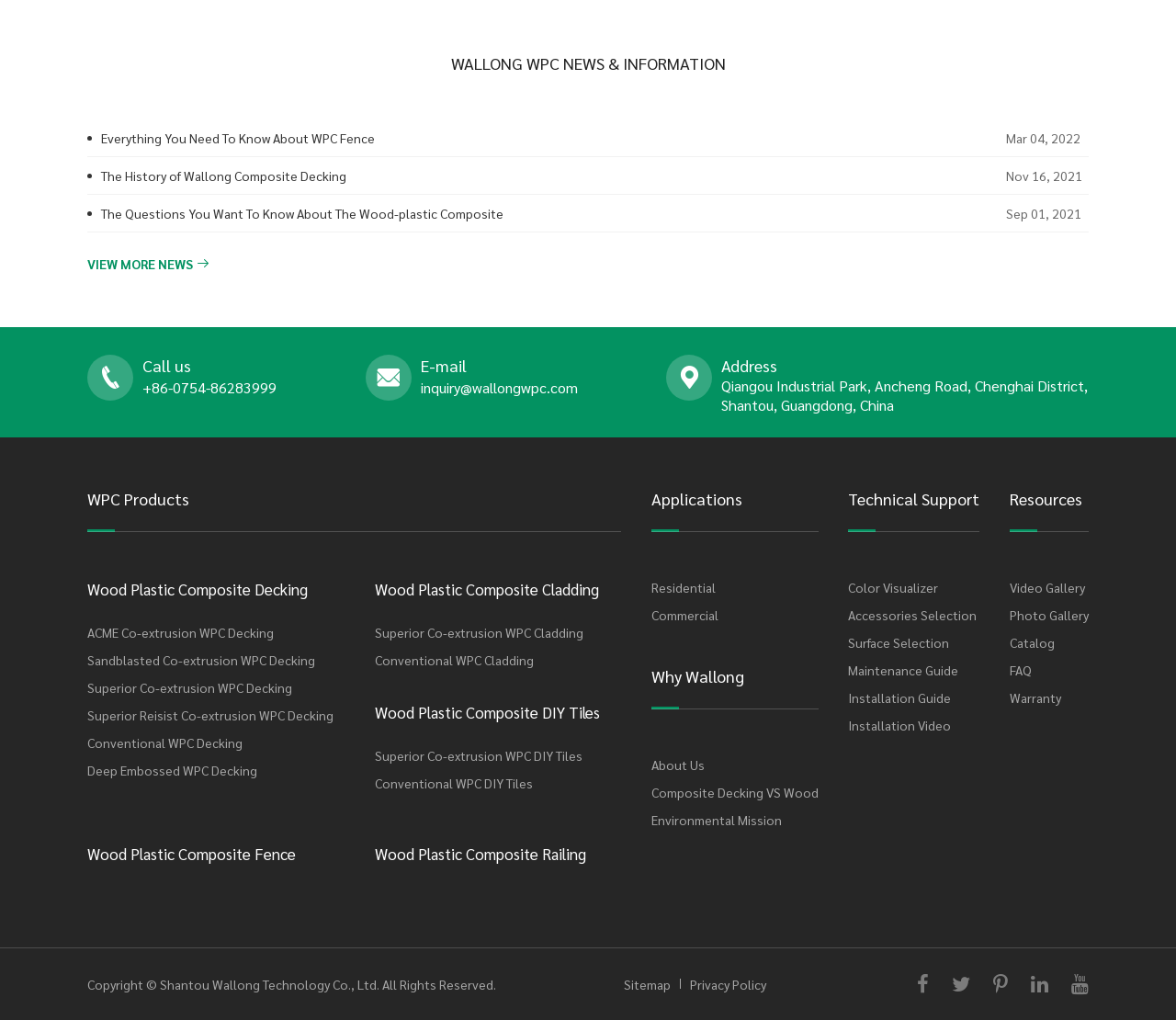Provide a brief response in the form of a single word or phrase:
How many social media links are at the bottom of the webpage?

4